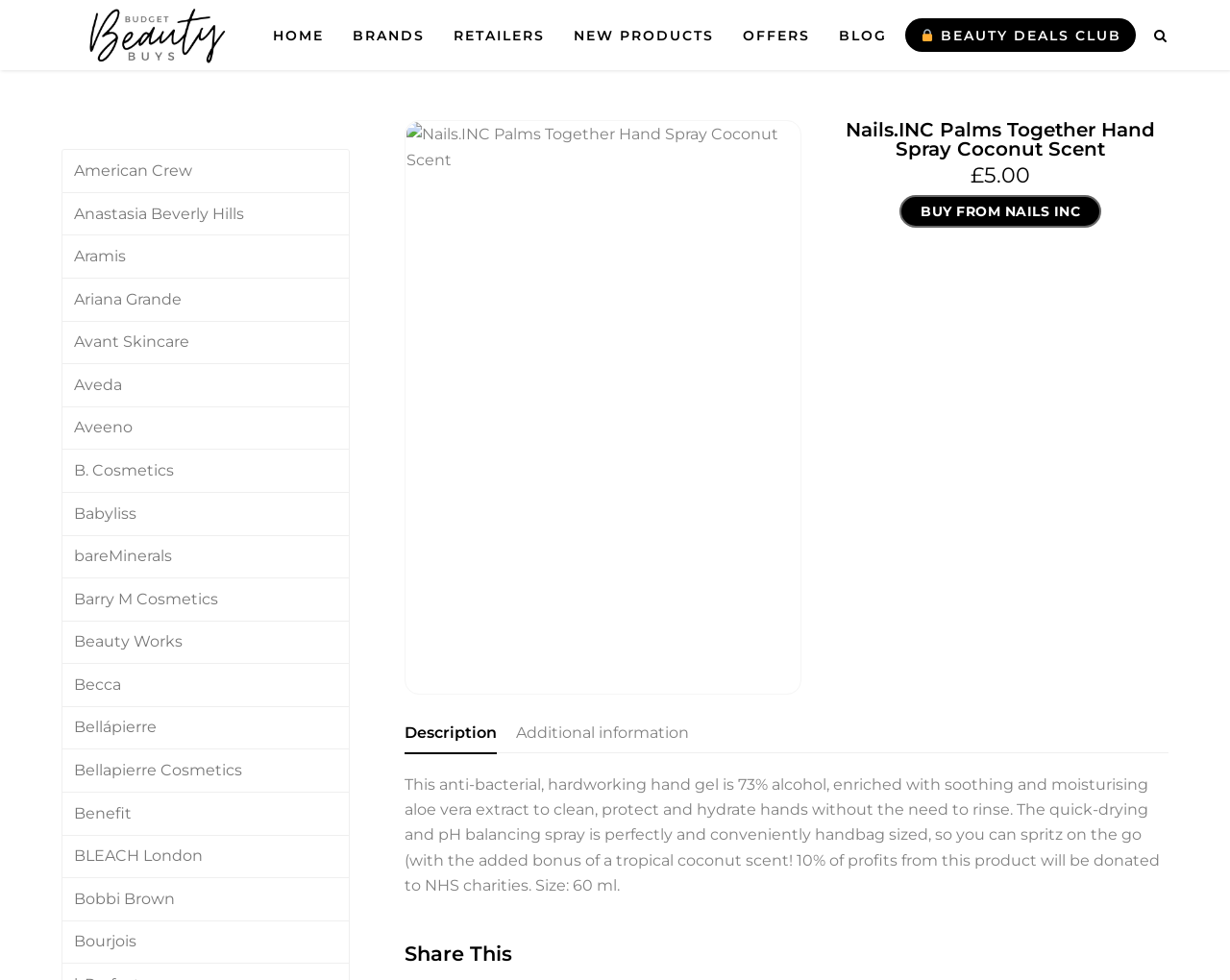Respond to the question with just a single word or phrase: 
What is the size of the hand spray?

60 ml